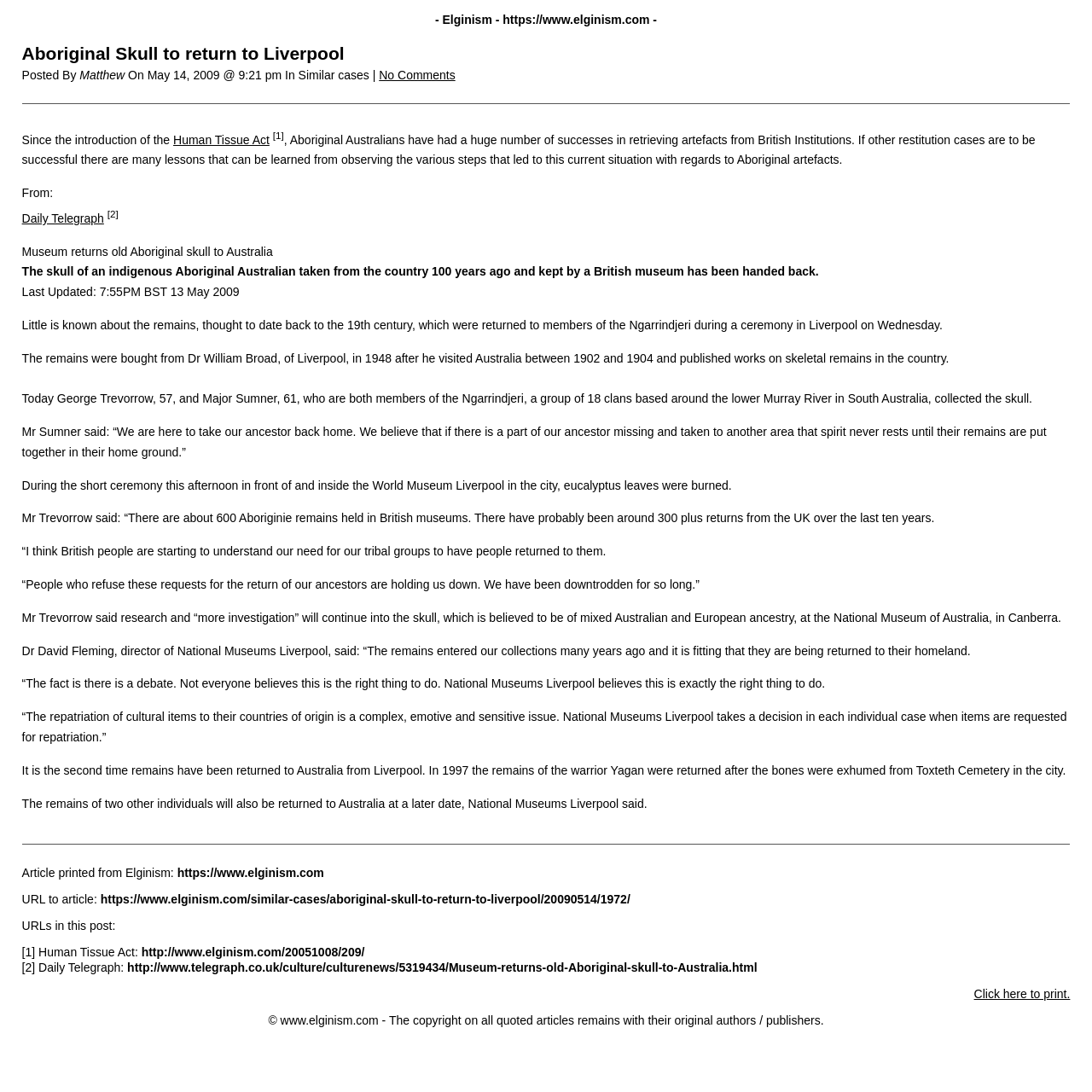Please answer the following query using a single word or phrase: 
What is the date of the article?

May 14, 2009